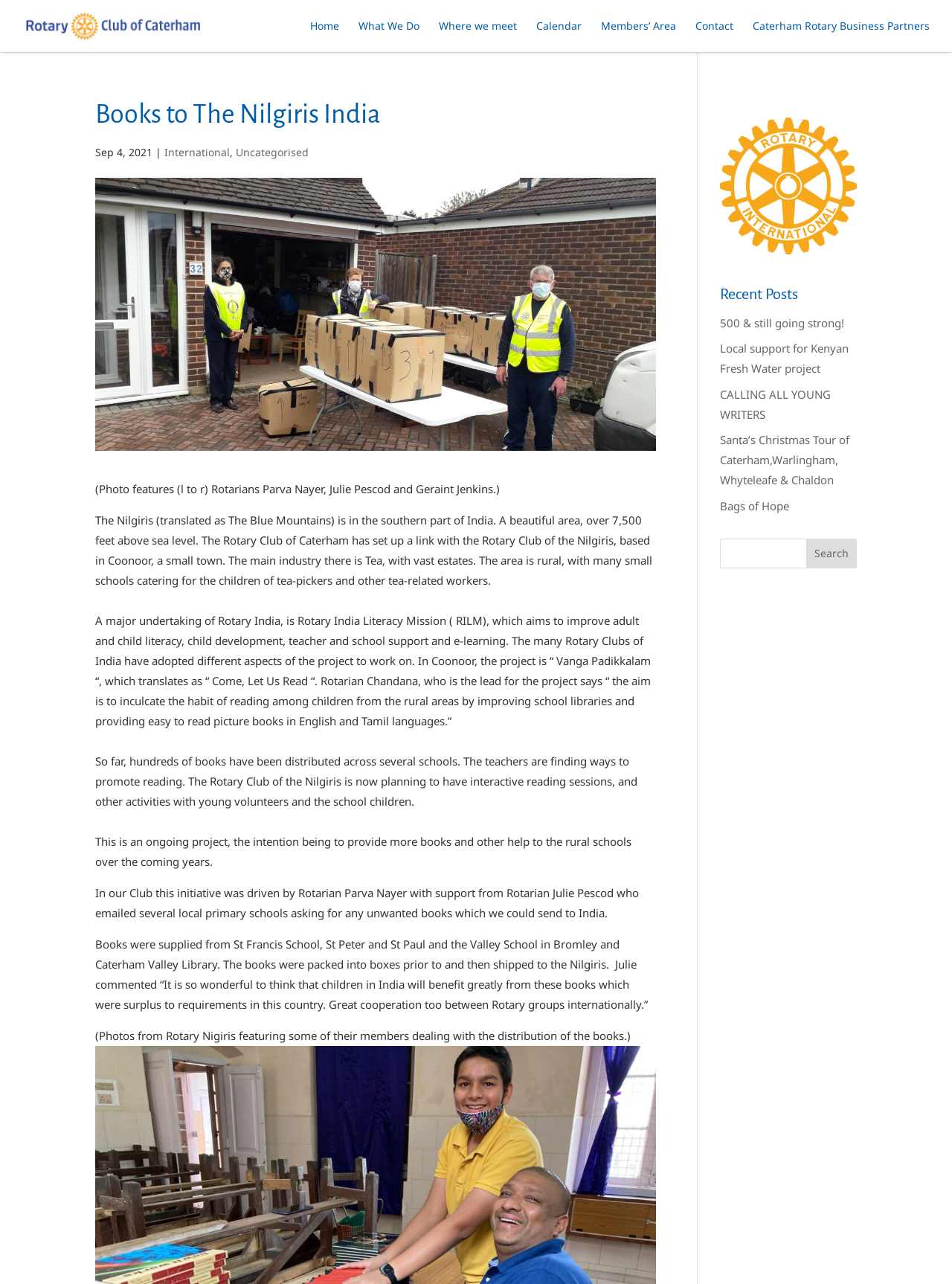How many links are there in the 'Recent Posts' section? From the image, respond with a single word or brief phrase.

5